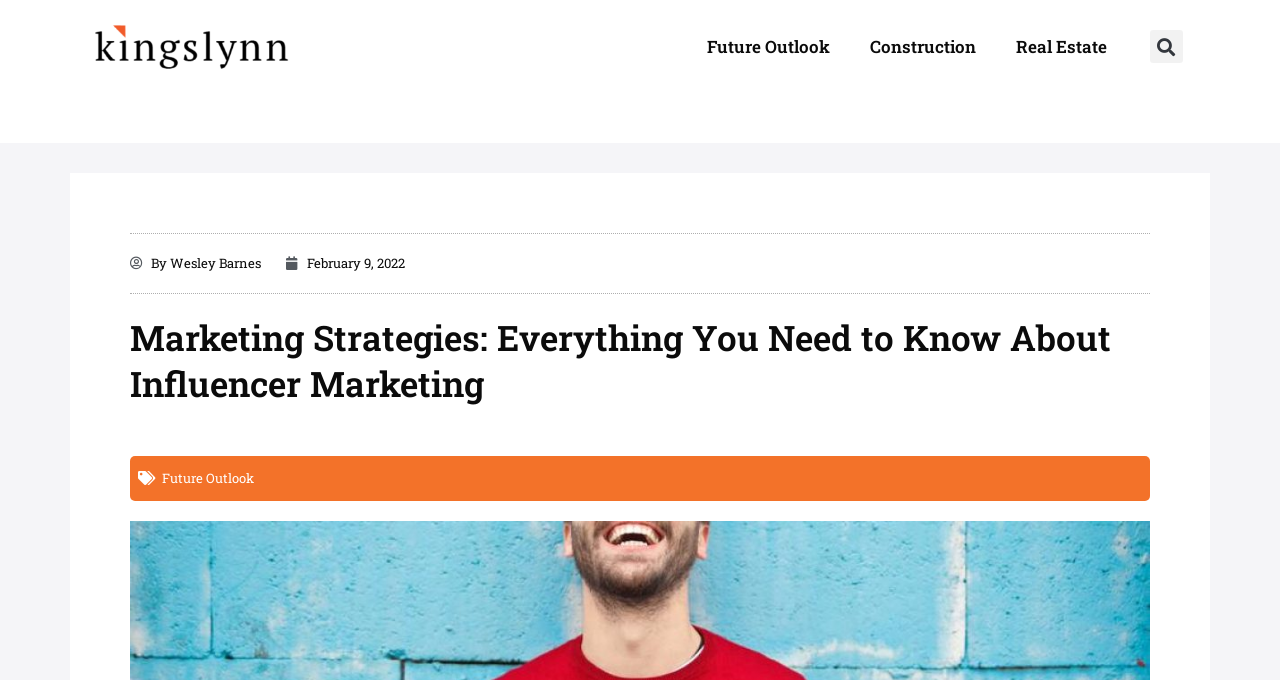What is the date of the article?
Based on the image, respond with a single word or phrase.

February 9, 2022